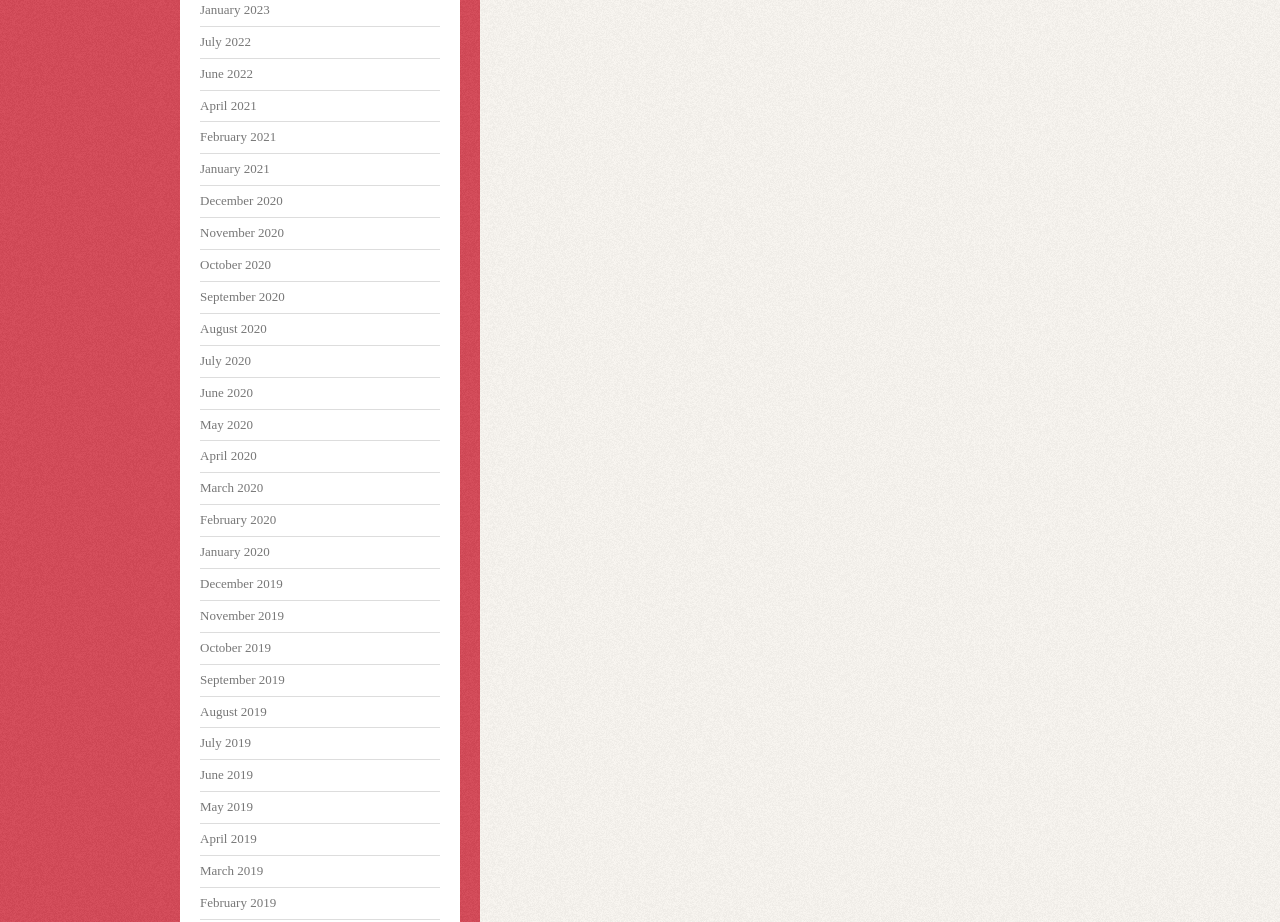How many months are listed in total?
Refer to the image and give a detailed answer to the question.

I counted the number of links in the list, and there are 28 links, each representing a month from January 2019 to January 2023.